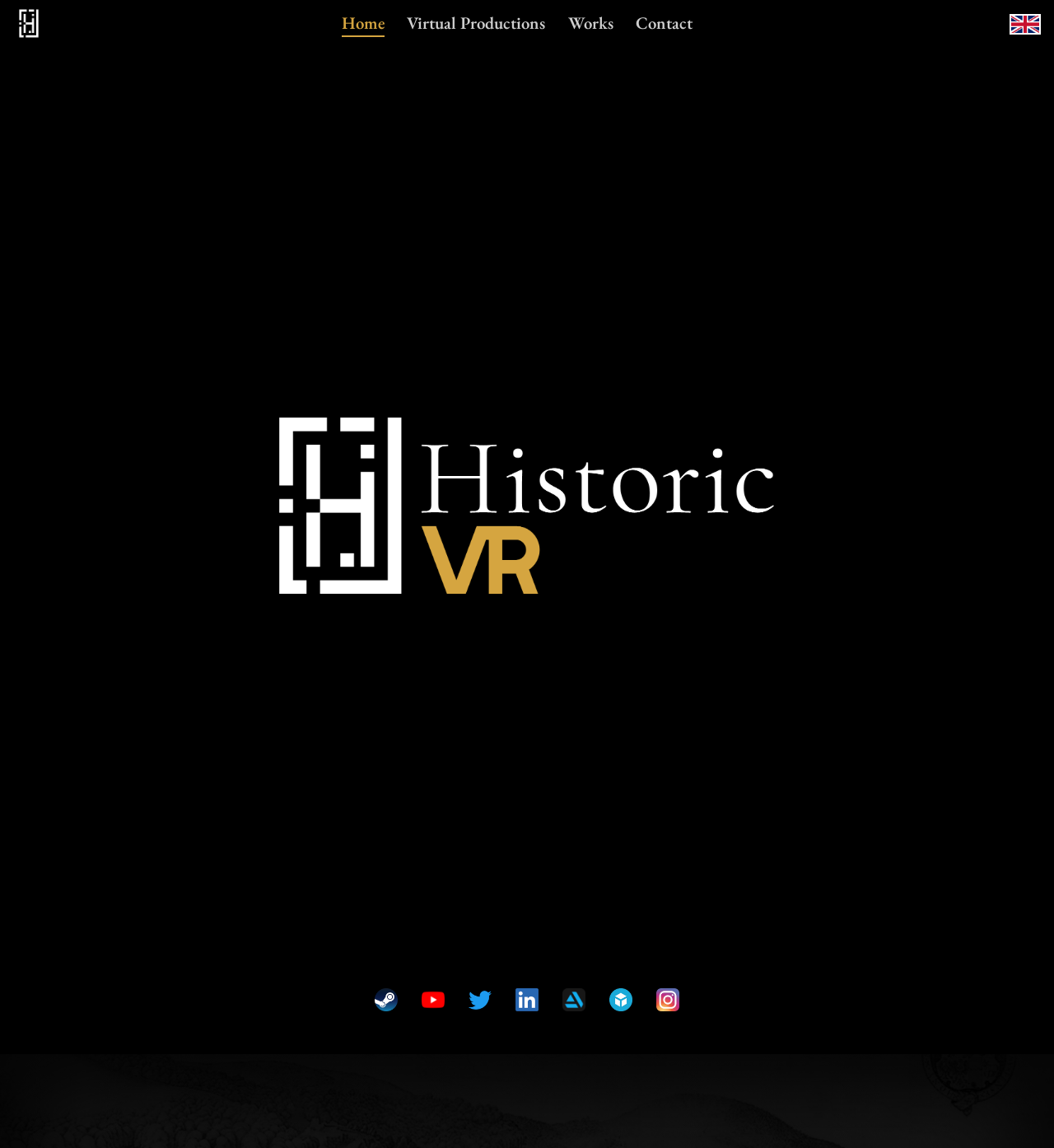What is the position of the 'Contact' link?
Can you give a detailed and elaborate answer to the question?

I analyzed the bounding box coordinates of the links in the navigation bar and found that the 'Contact' link is located at [0.592, 0.003, 0.667, 0.038], which is the fourth link from the left.